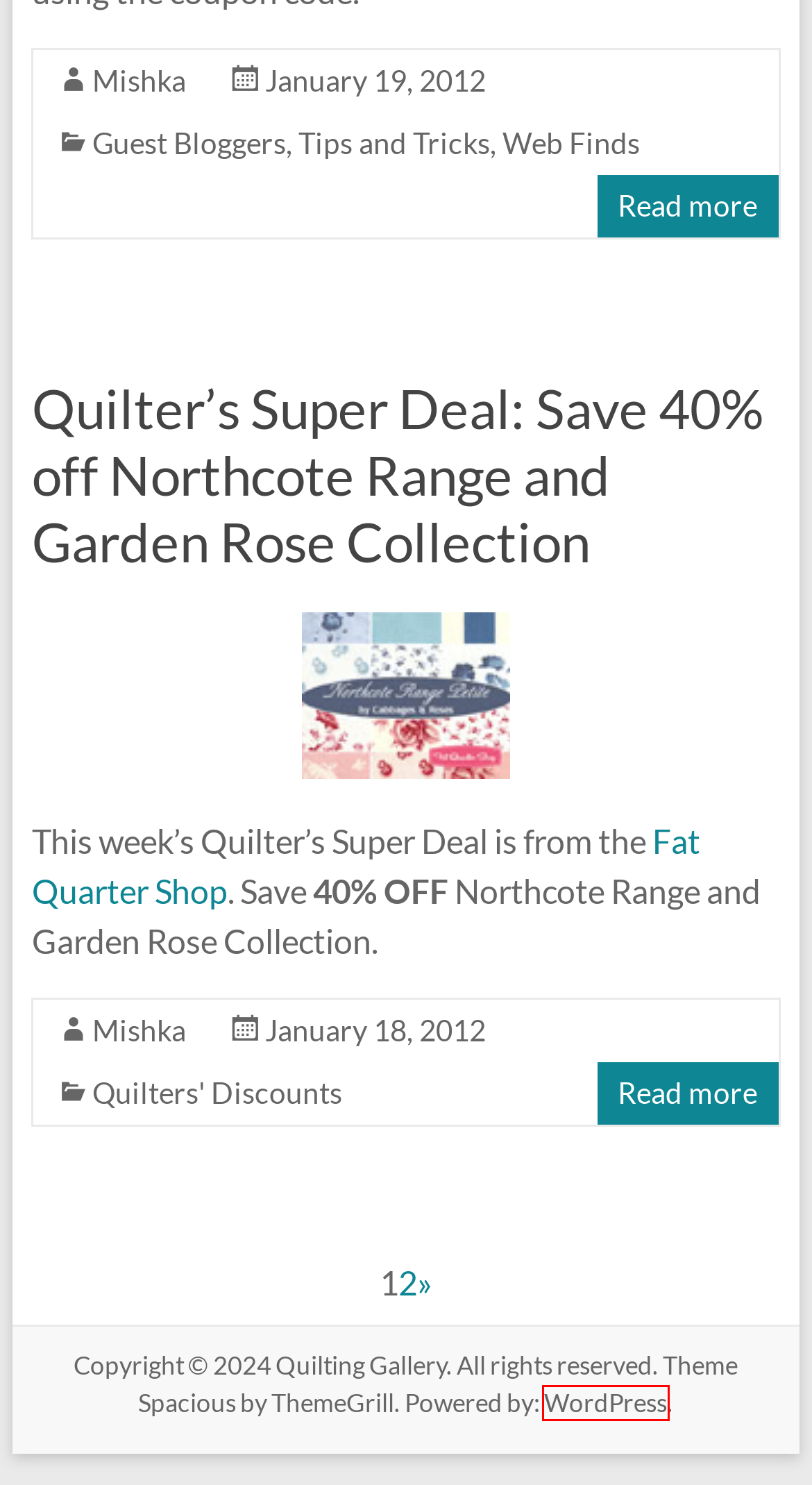Given a webpage screenshot with a red bounding box around a particular element, identify the best description of the new webpage that will appear after clicking on the element inside the red bounding box. Here are the candidates:
A. Mishka, Author at Quilting Gallery
B. Tips and Tricks Archives - Quilting Gallery
C. Guest Blogger: Melissa Stramel is sharing sewing & quilting tips - Quilting Gallery
D. January 2012 - Page 2 of 2 - Quilting Gallery
E. Quilter's Super Deal: Save 40% off Northcote Range and Garden Rose Collection - Quilting Gallery
F. Welcome to the Quilting Gallery - Quilting Gallery
G. Quilting Events Archives - Quilting Gallery
H. Blog Tool, Publishing Platform, and CMS – WordPress.org

H